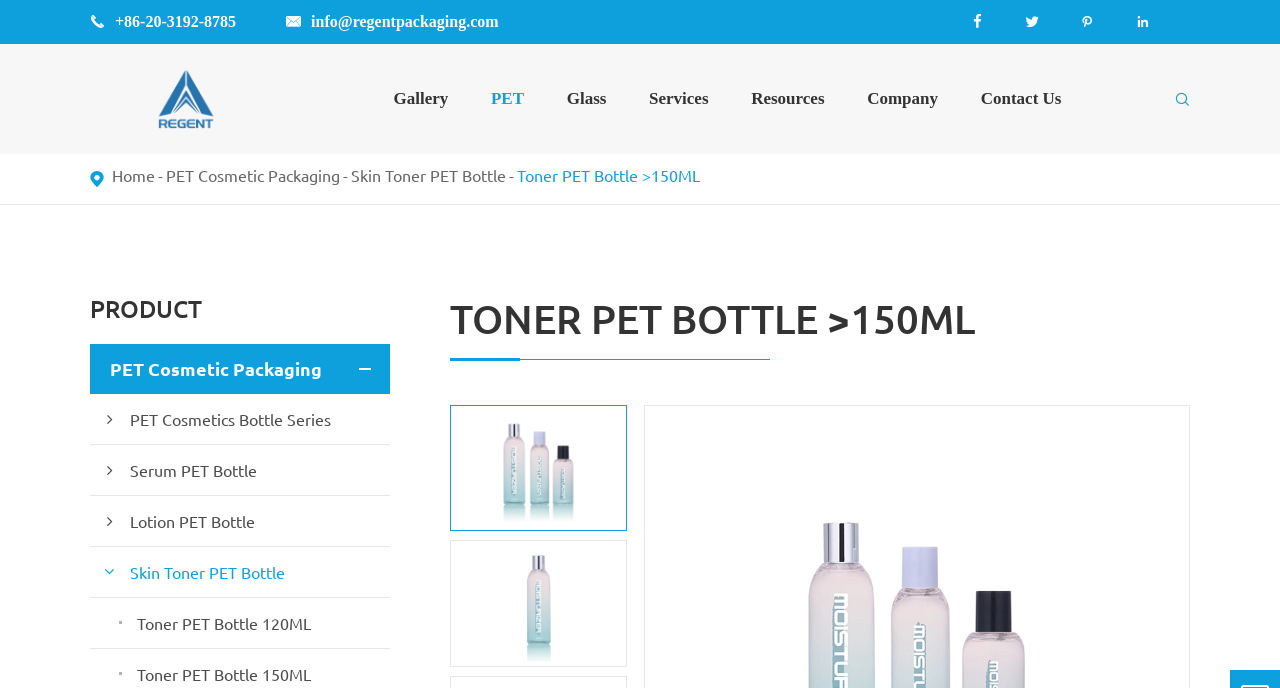What is the name of the product shown?
Provide a detailed answer to the question using information from the image.

I found the name of the product by looking at the heading on the webpage. The heading says 'TONER PET BOTTLE >150ML'.